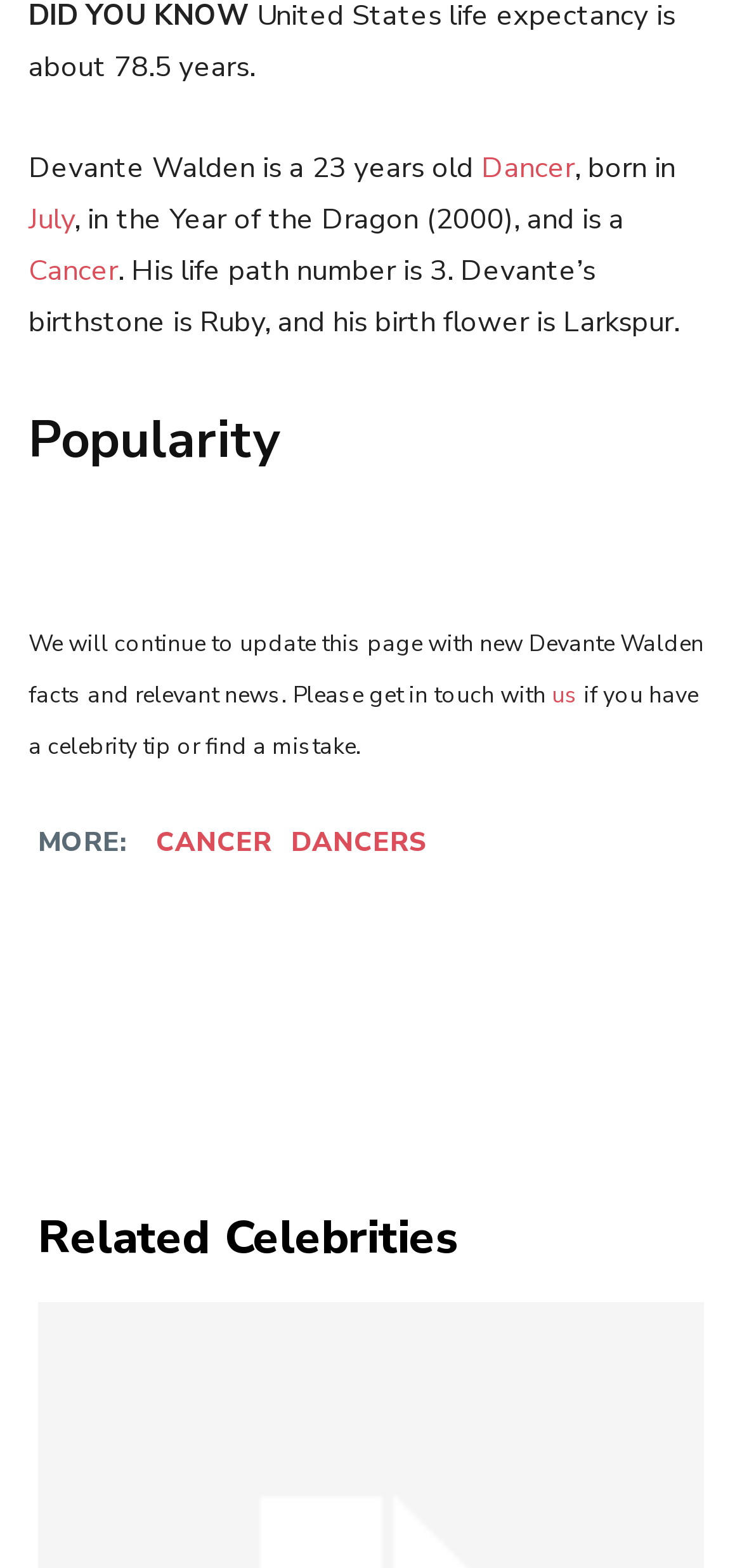Please identify the bounding box coordinates of the area that needs to be clicked to fulfill the following instruction: "Click on the link to learn more about Devante Walden's birth month."

[0.038, 0.128, 0.1, 0.152]